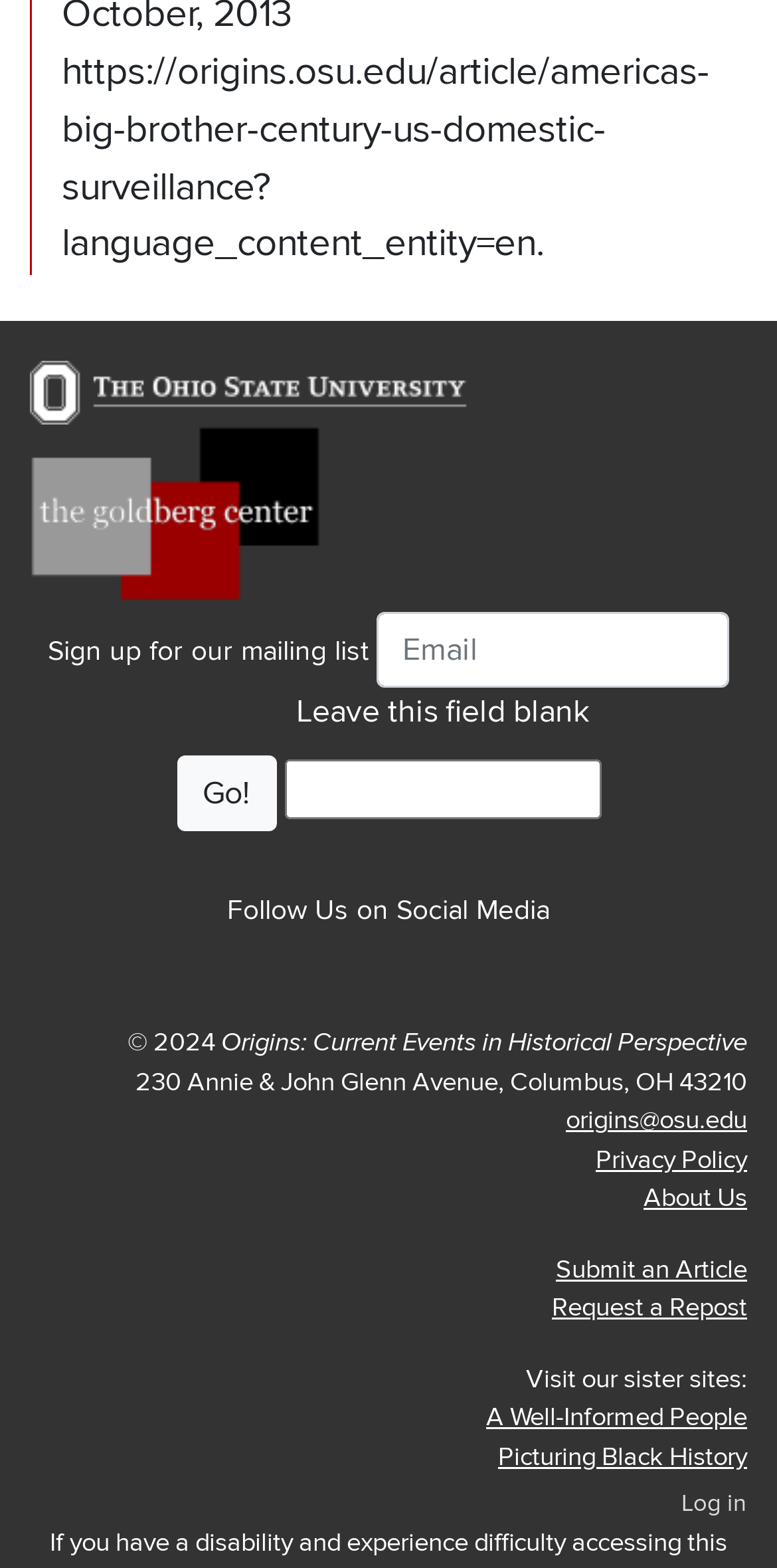Provide the bounding box coordinates of the section that needs to be clicked to accomplish the following instruction: "Enter email address."

[0.485, 0.391, 0.938, 0.439]